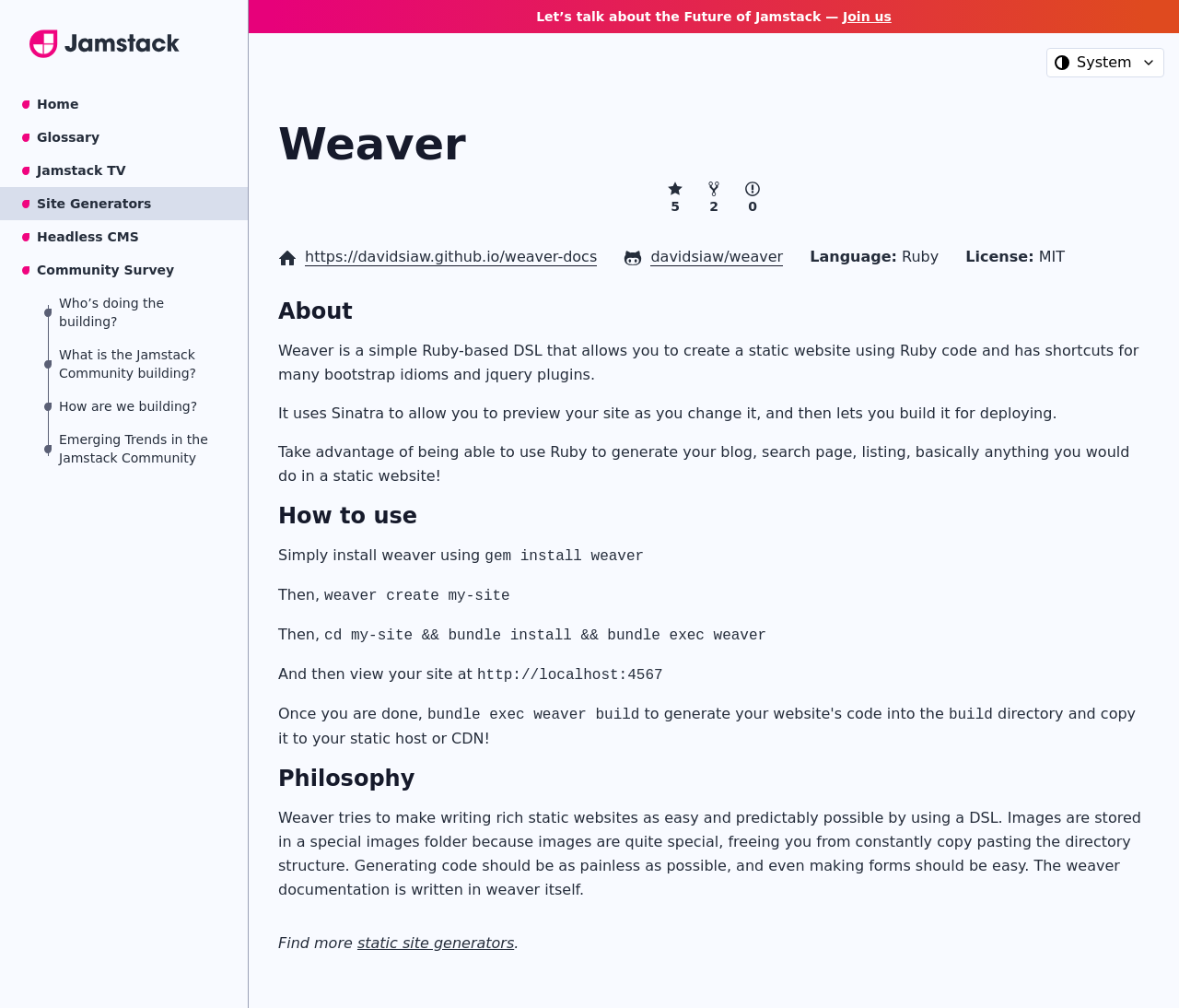Highlight the bounding box coordinates of the element you need to click to perform the following instruction: "Learn more about static site generators."

[0.303, 0.927, 0.436, 0.944]